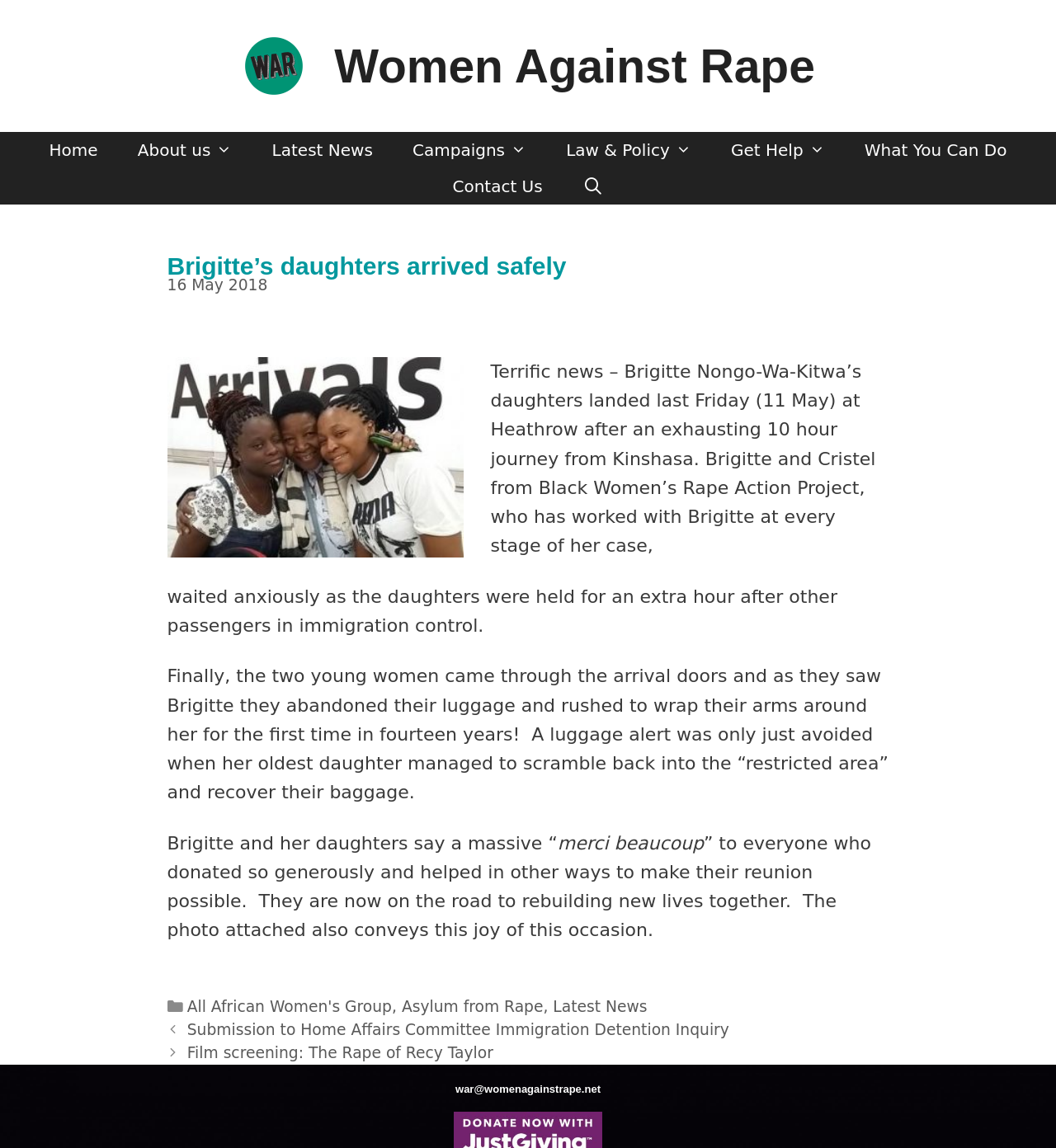Bounding box coordinates are specified in the format (top-left x, top-left y, bottom-right x, bottom-right y). All values are floating point numbers bounded between 0 and 1. Please provide the bounding box coordinate of the region this sentence describes: Contact Us

[0.41, 0.147, 0.533, 0.178]